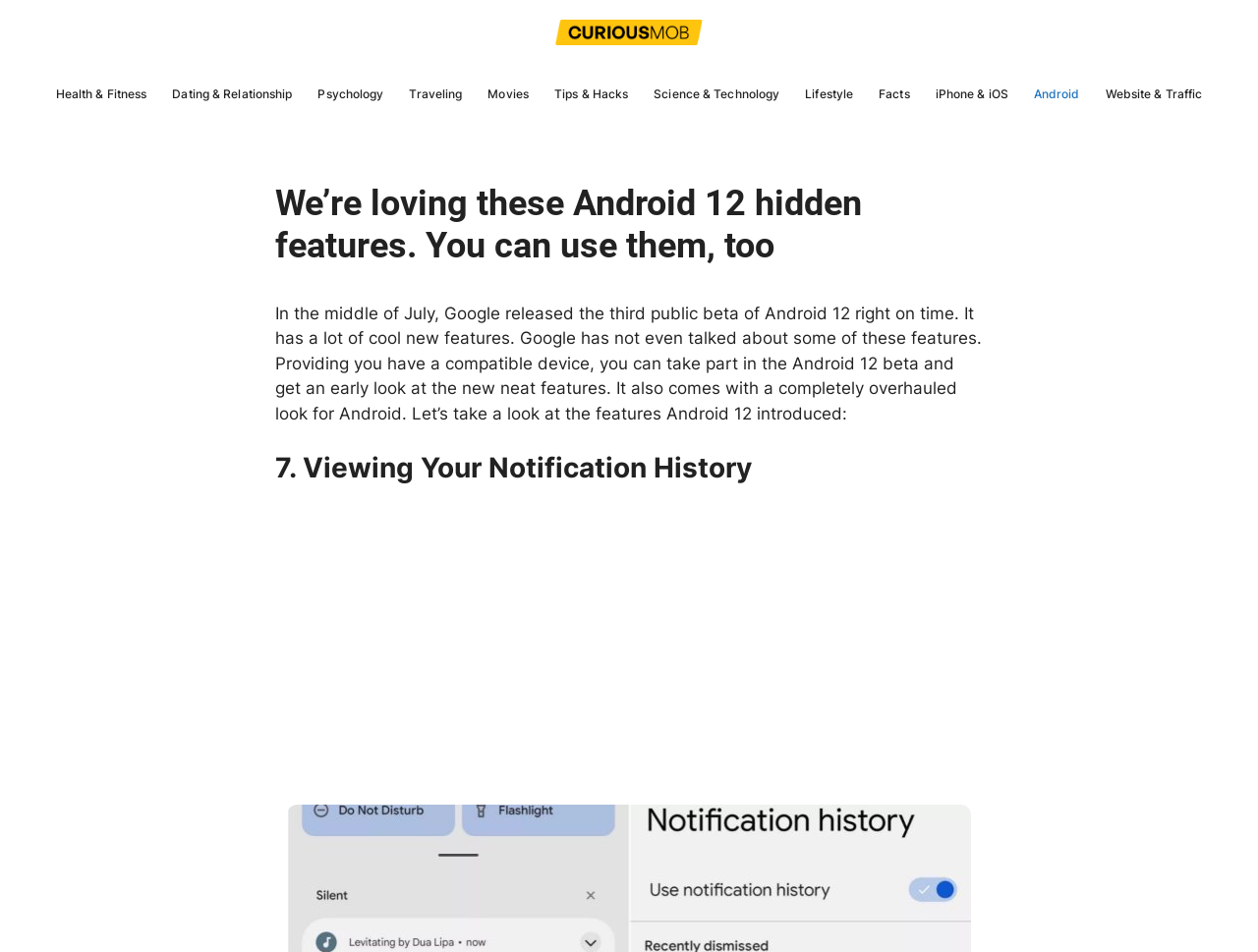How many links are in the navigation menu?
Refer to the screenshot and respond with a concise word or phrase.

11